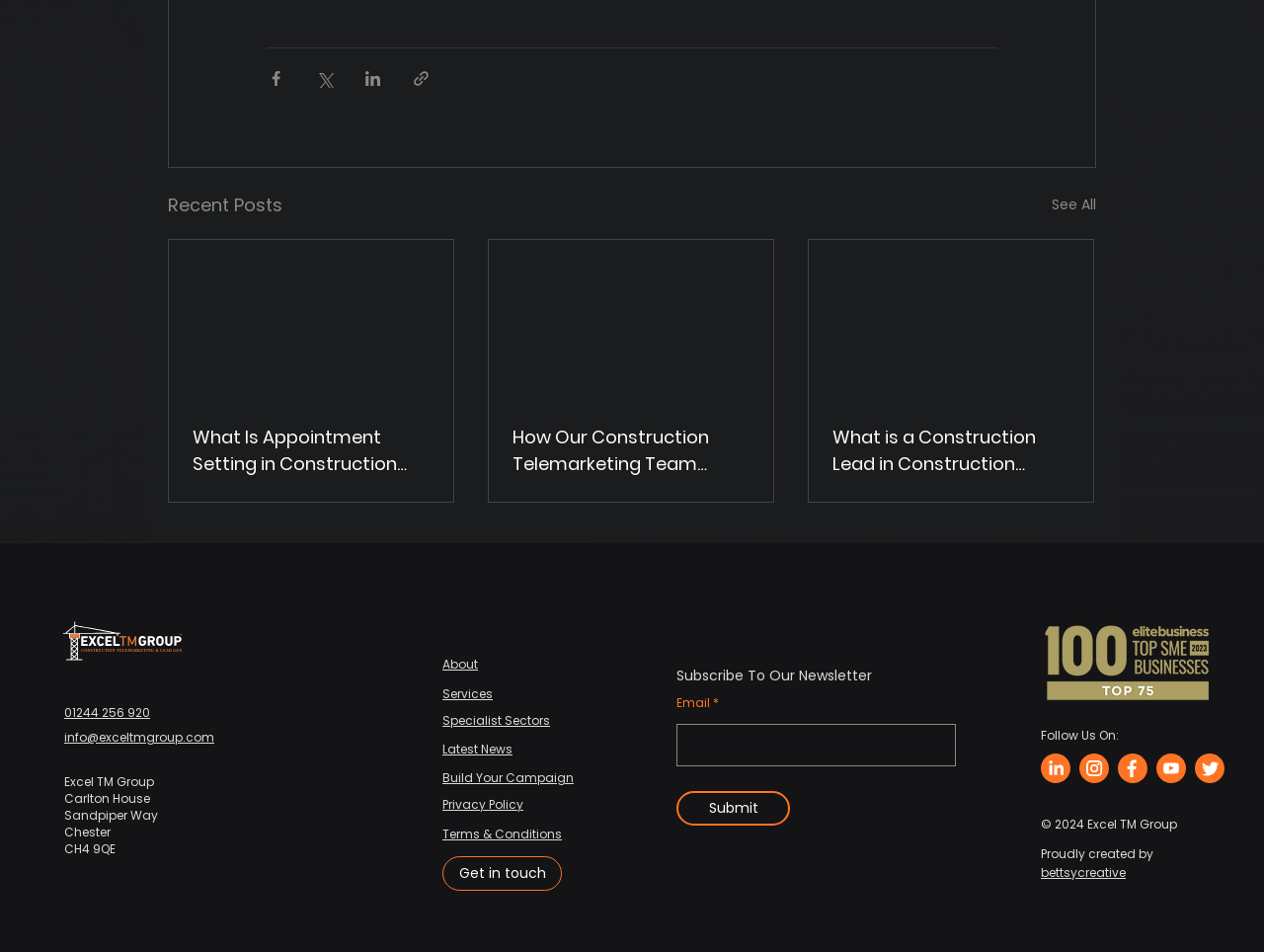What is the company name?
Please provide a single word or phrase as the answer based on the screenshot.

Excel TM Group